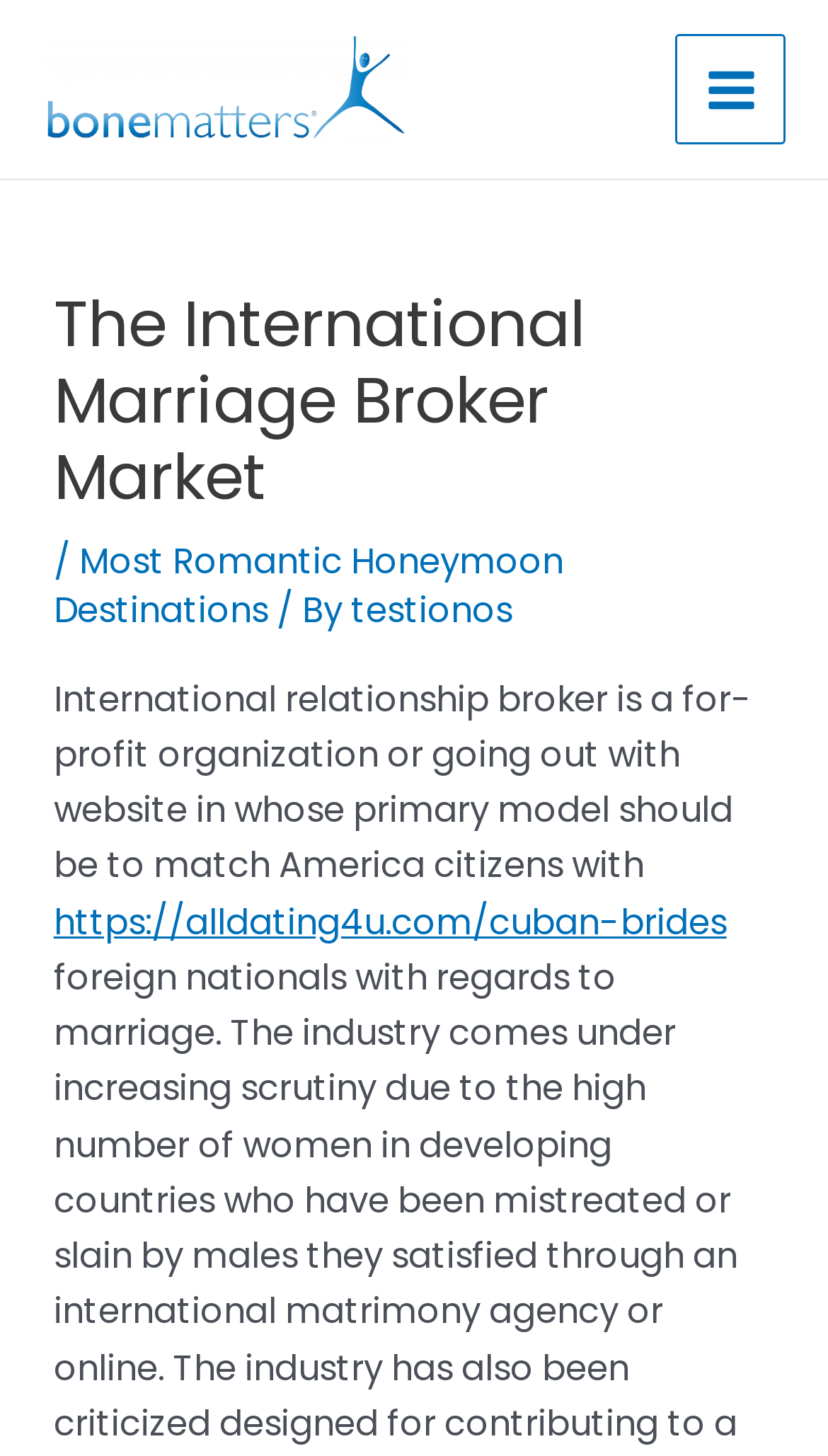Construct a thorough caption encompassing all aspects of the webpage.

The webpage is about the international marriage broker market. At the top left, there is a link. On the top right, there is a button labeled "Main Menu" with an image next to it. Below the button, there is a header section that spans almost the entire width of the page. The header section contains the title "The International Marriage Broker Market" in a large font, followed by a slash and two links: "Most Romantic Honeymoon Destinations" and "testionos". 

Below the title, there is a paragraph of text that describes what an international relationship broker is. The text is followed by a link to "https://alldating4u.com/cuban-brides". At the very top of the page, there is a small text "Post navigation" aligned to the left.